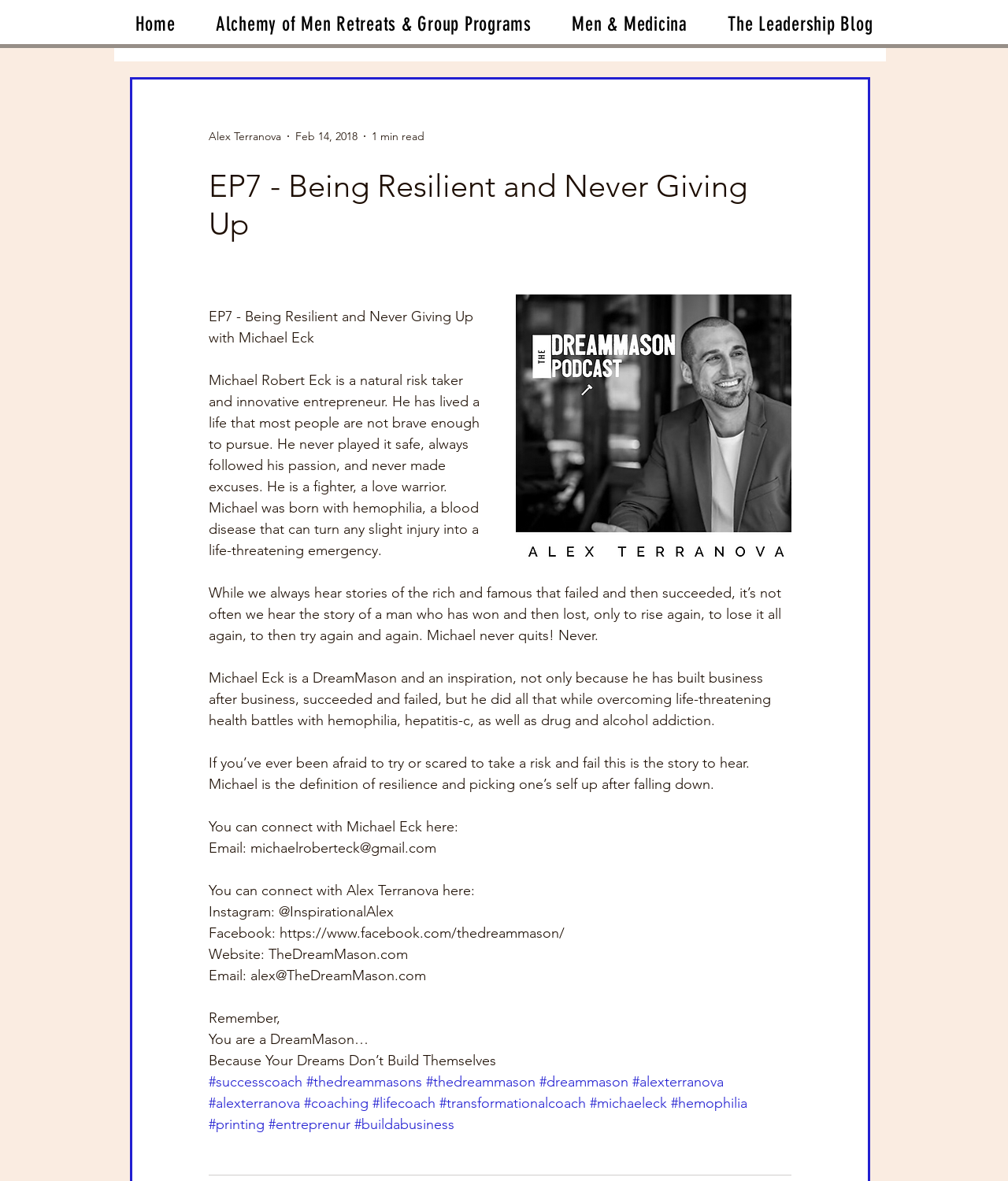Find the bounding box coordinates of the element to click in order to complete this instruction: "Click the 'Home' link". The bounding box coordinates must be four float numbers between 0 and 1, denoted as [left, top, right, bottom].

[0.117, 0.004, 0.191, 0.037]